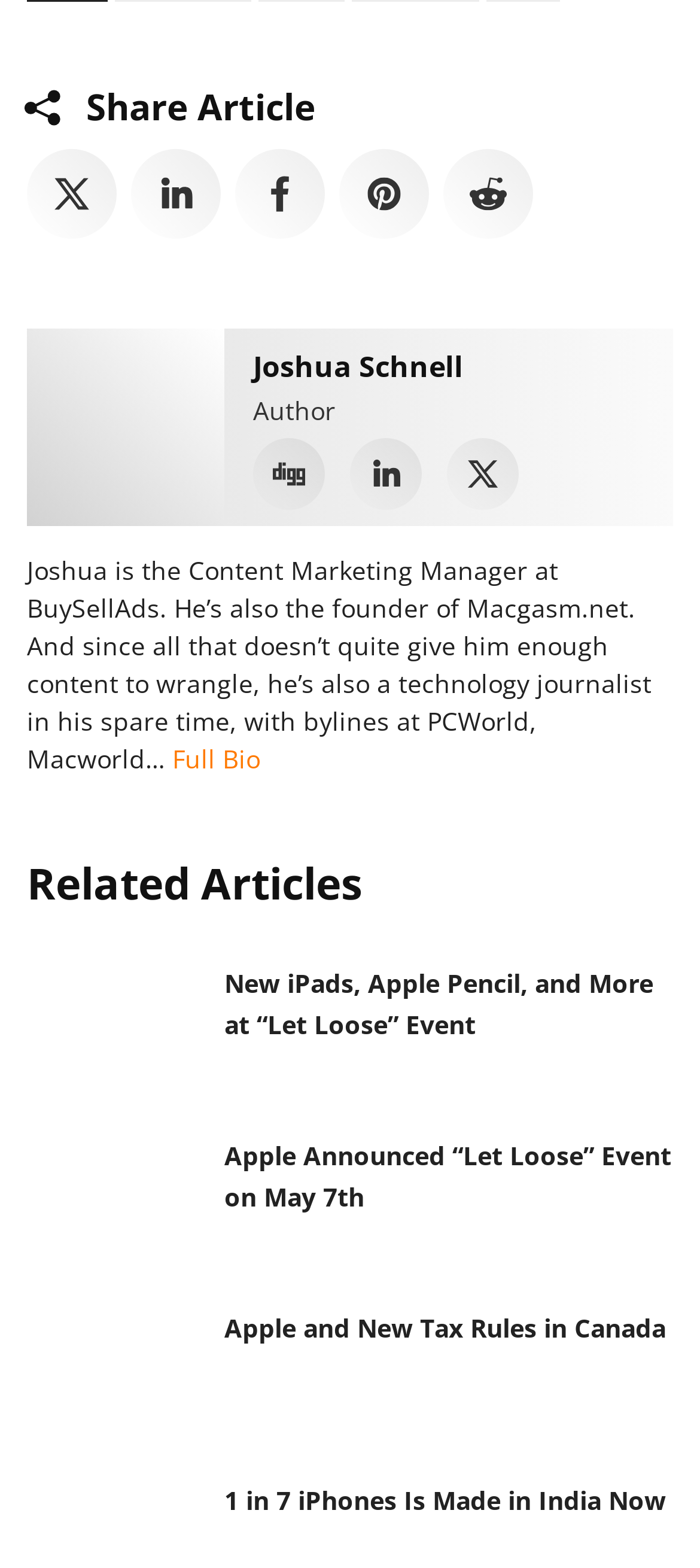How many social media links are available?
Please give a detailed and elaborate answer to the question based on the image.

There are six social media links available, including Twitter, Linkedin, Facebook, Pinterest, ReddIt, and Digg.